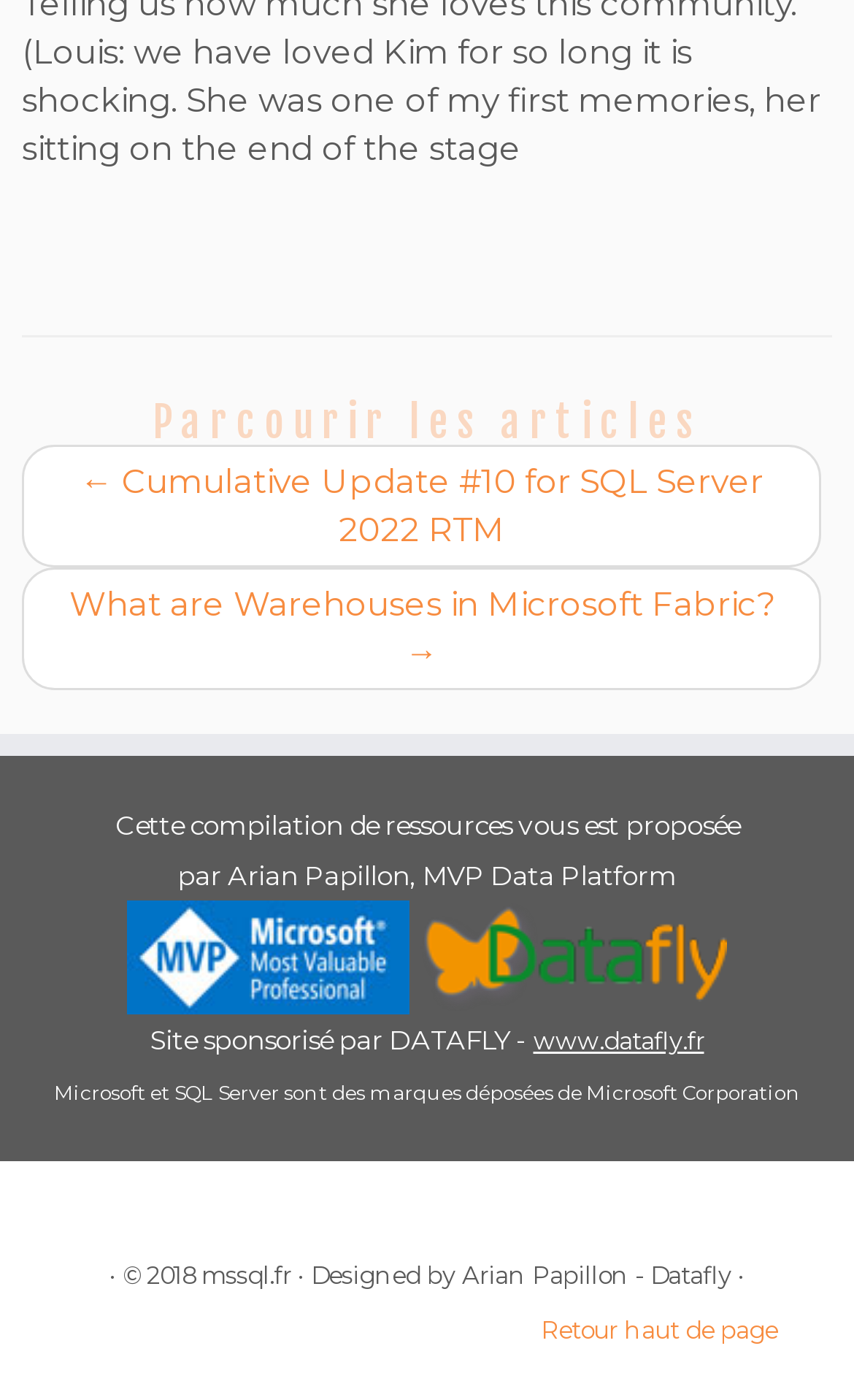Given the description: "Arian Papillon - Datafly", determine the bounding box coordinates of the UI element. The coordinates should be formatted as four float numbers between 0 and 1, [left, top, right, bottom].

[0.541, 0.895, 0.856, 0.928]